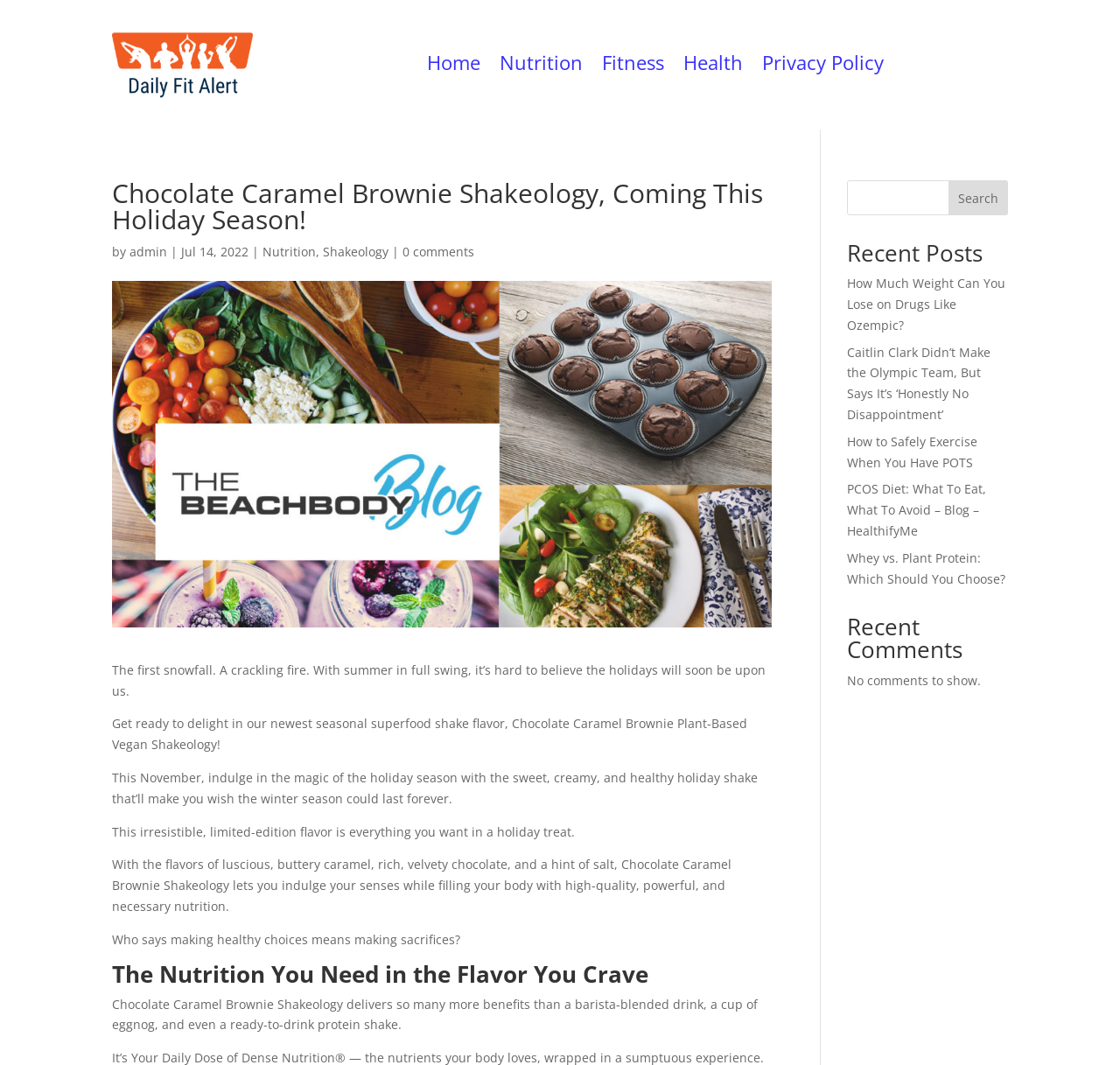Can you find the bounding box coordinates for the element to click on to achieve the instruction: "Search for something"?

[0.847, 0.169, 0.9, 0.202]